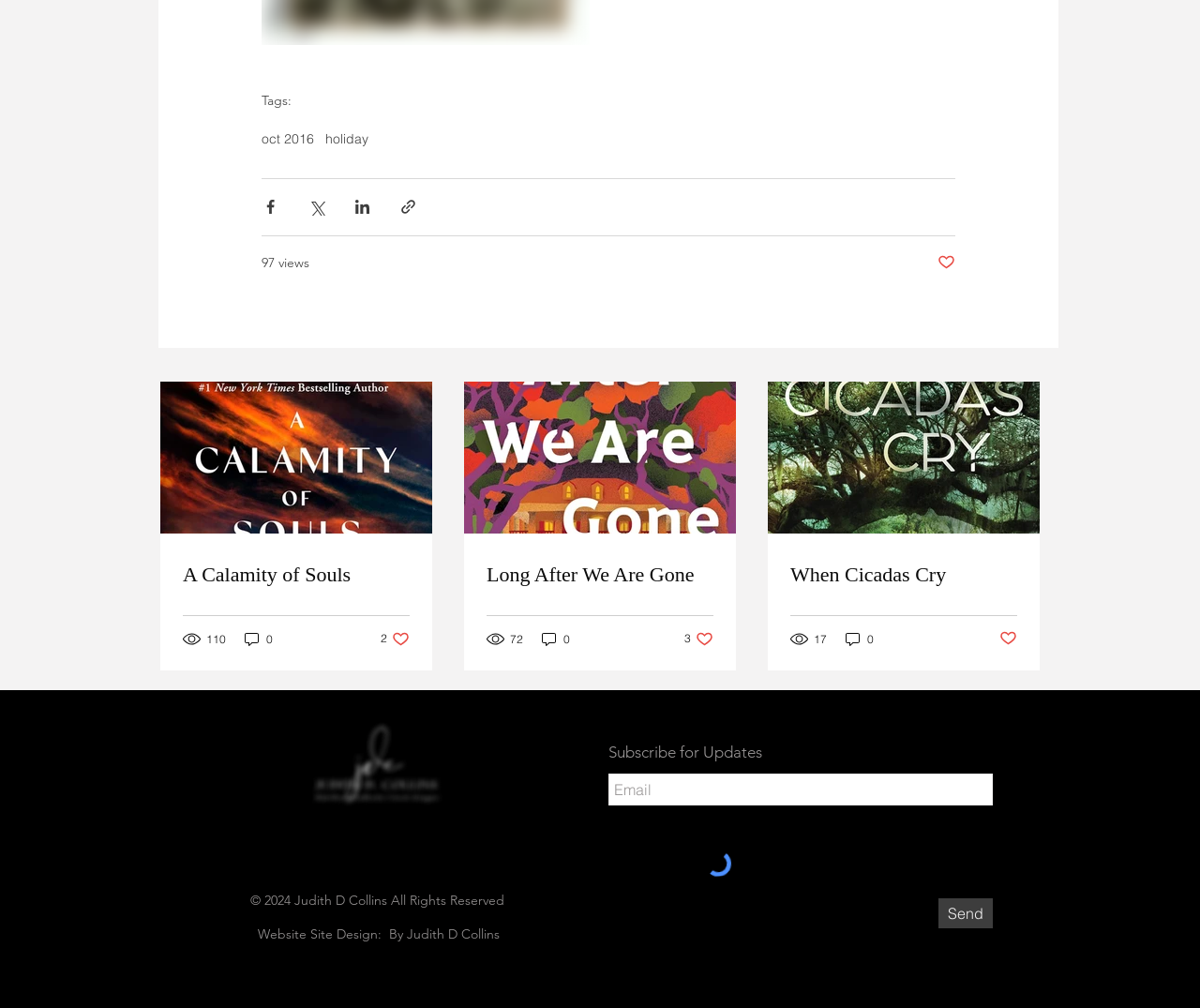What is the purpose of the textbox?
Look at the image and answer the question using a single word or phrase.

Email subscription